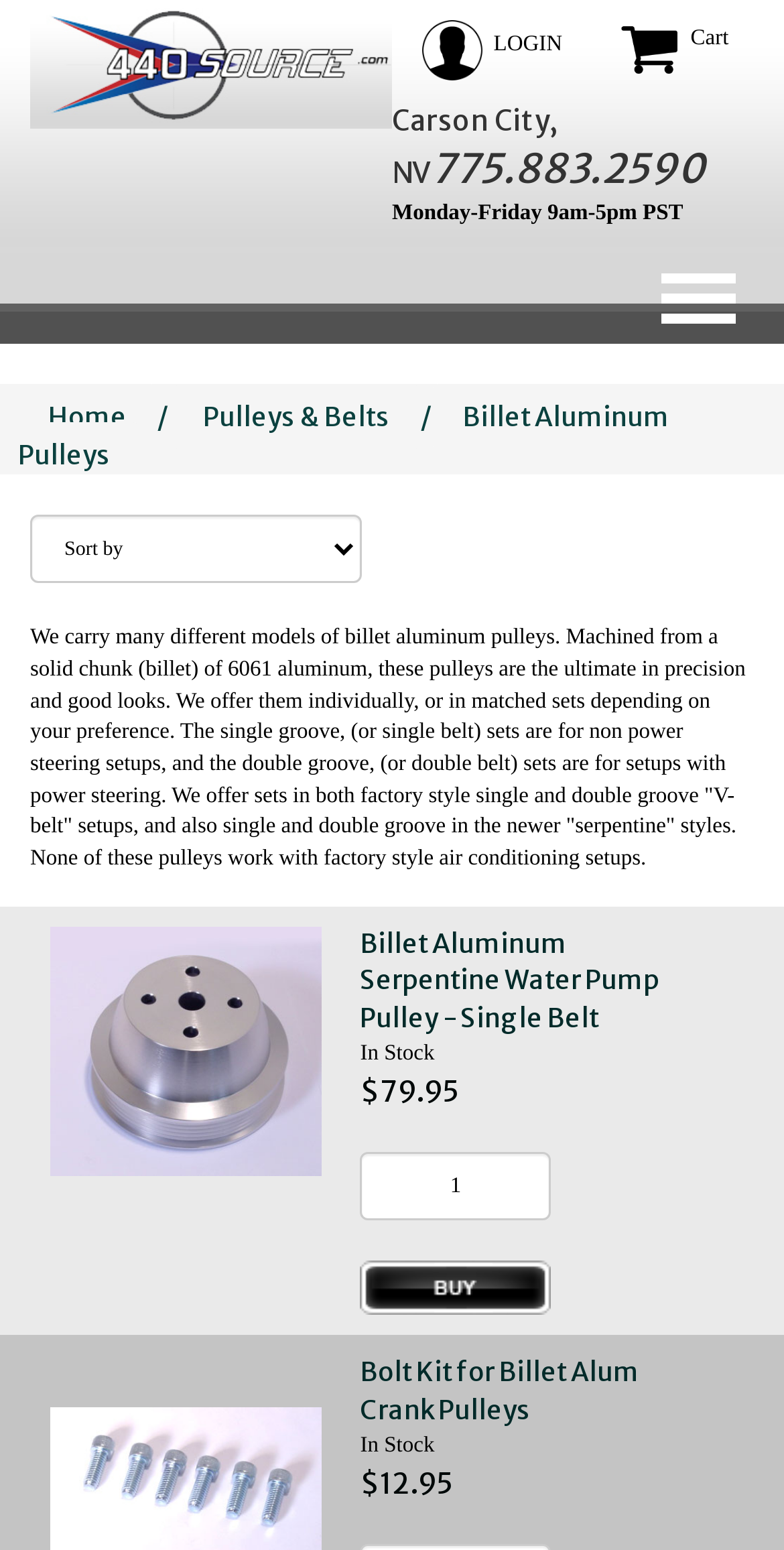Please locate the bounding box coordinates of the region I need to click to follow this instruction: "Select an option from the combobox".

[0.038, 0.332, 0.462, 0.376]